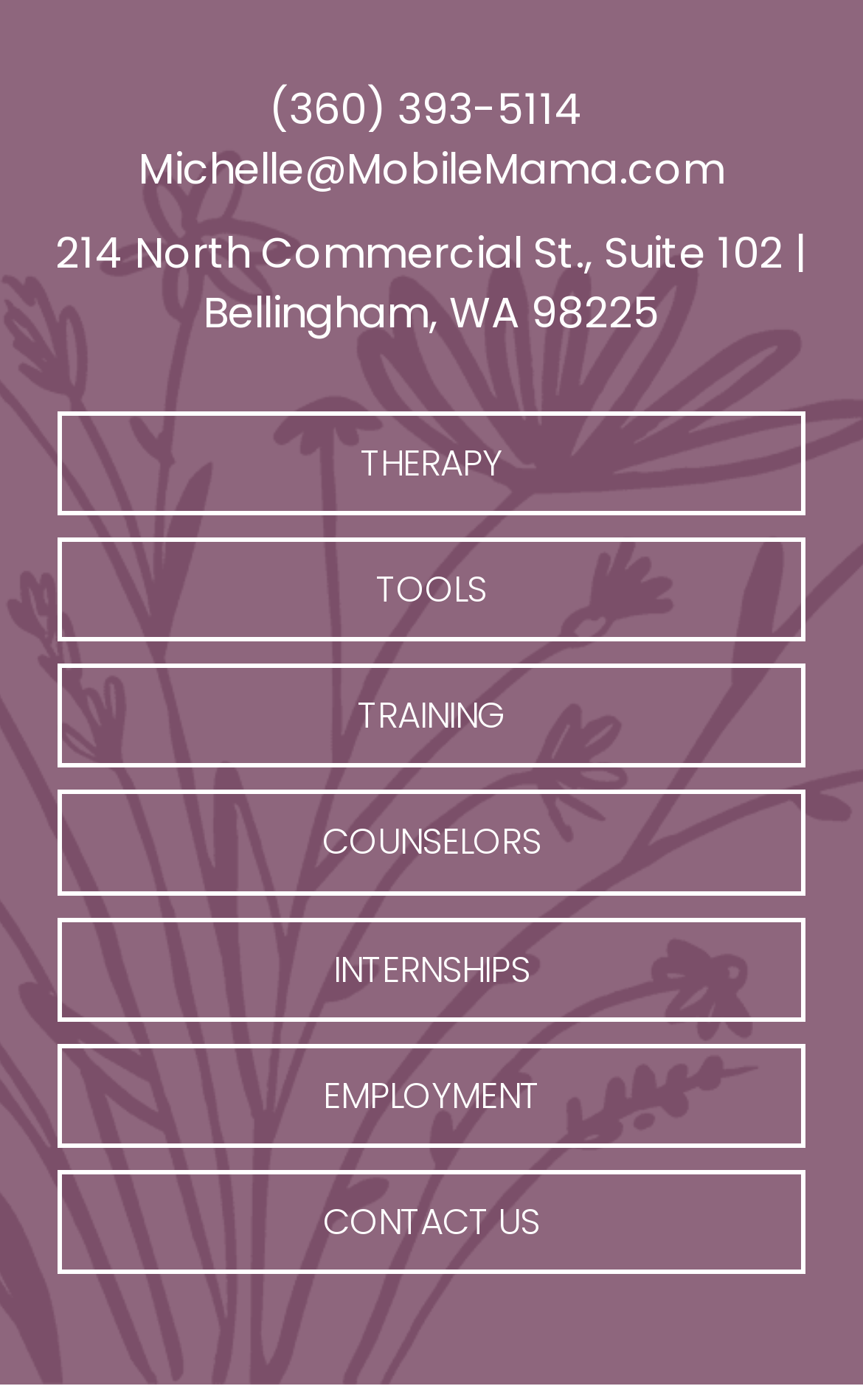Give a short answer to this question using one word or a phrase:
What is the email address on the webpage?

Michelle@MobileMama.com